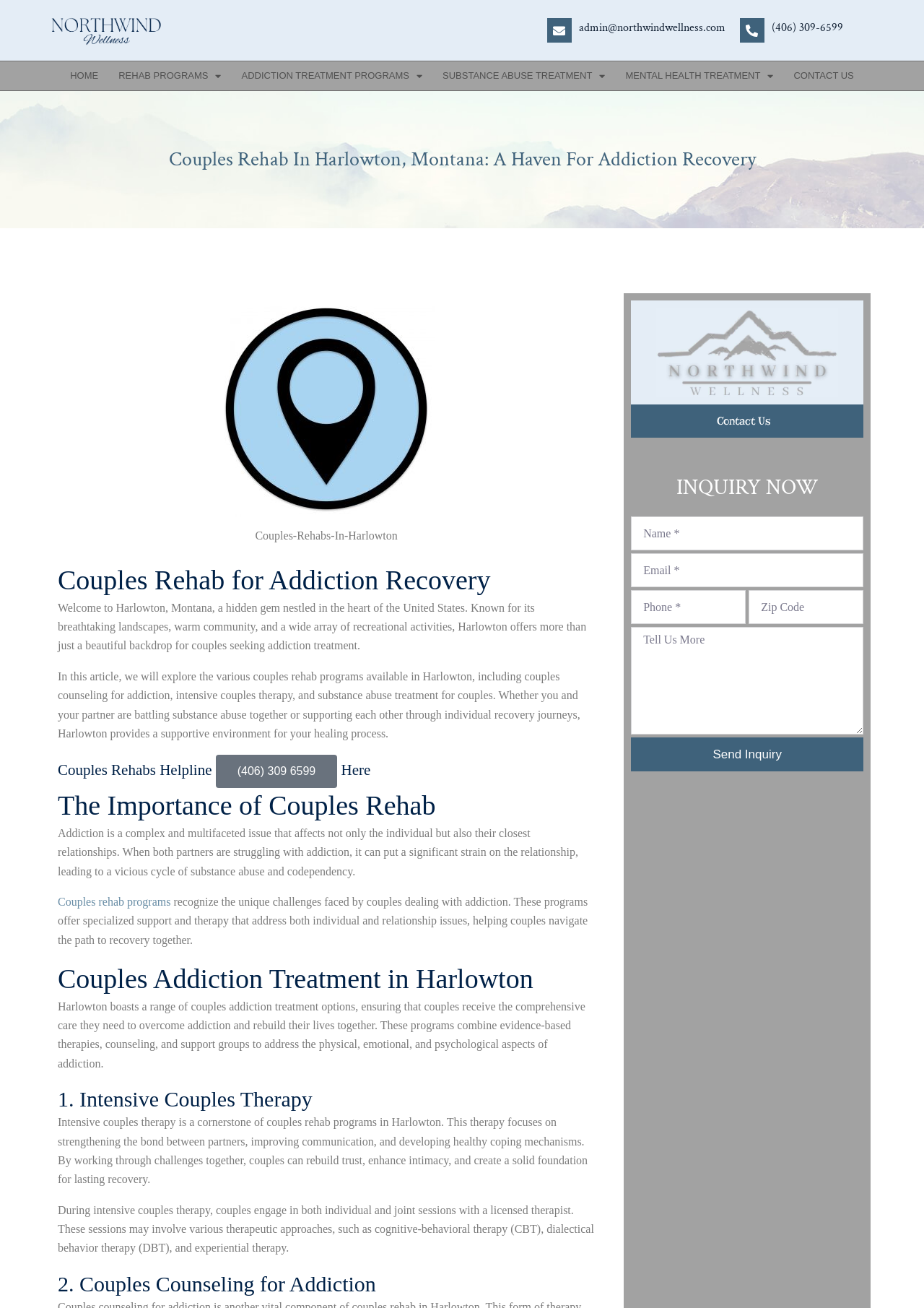Please find the bounding box coordinates for the clickable element needed to perform this instruction: "Subscribe to the newsletter".

None